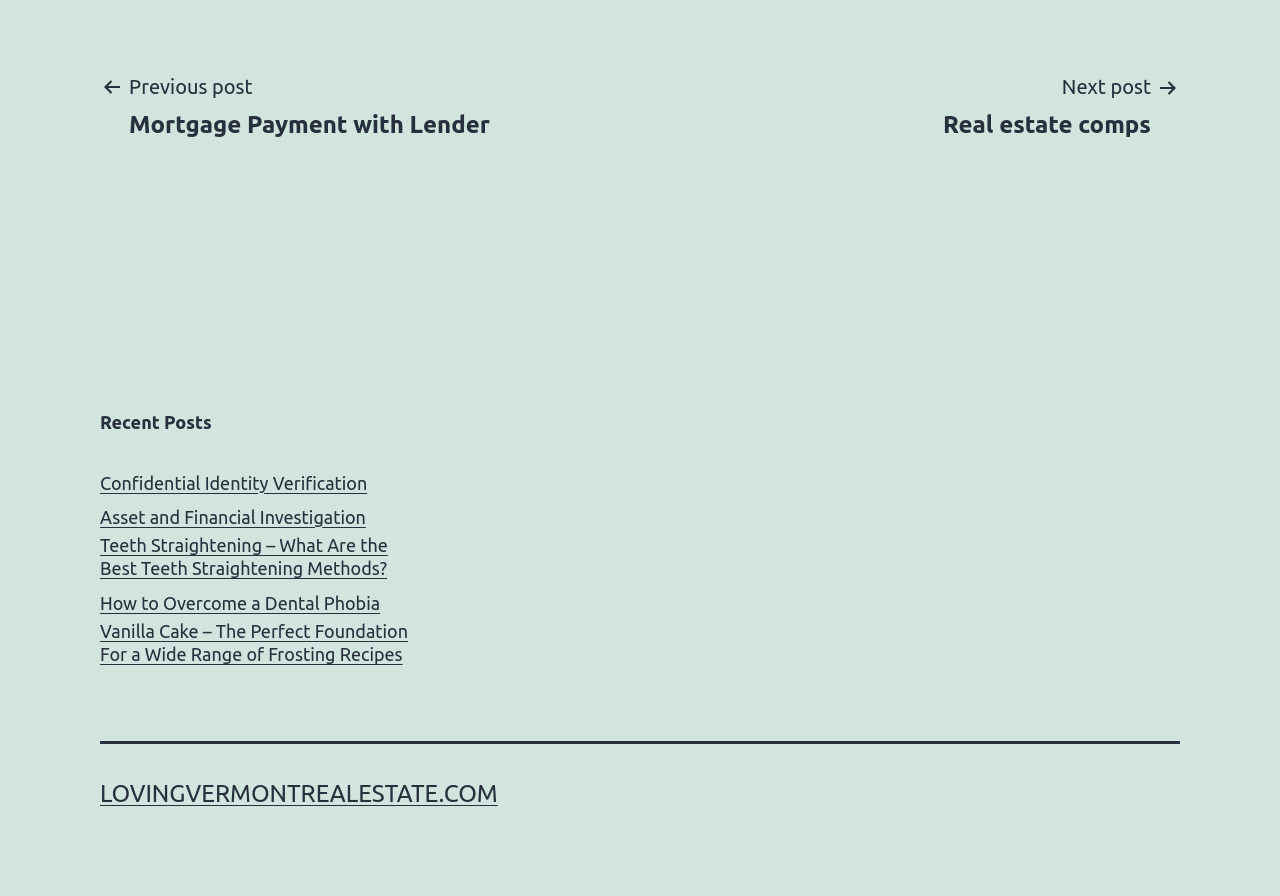What is the name of the website?
Please respond to the question with a detailed and well-explained answer.

The link at the bottom of the webpage with the text 'LOVINGVERMONTREALESTATE.COM' suggests that the name of the website is Loving Vermont Real Estate.